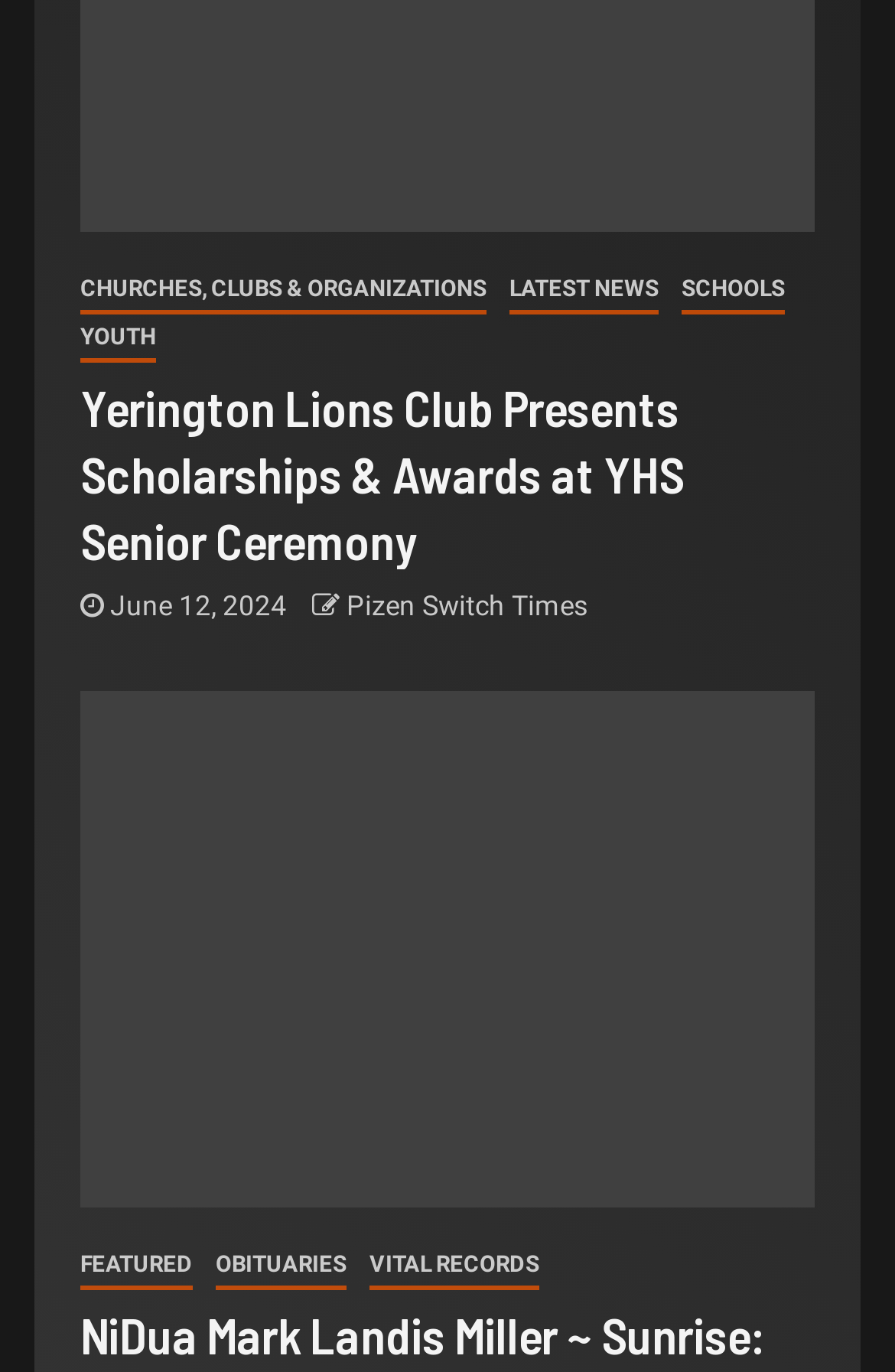Please give a short response to the question using one word or a phrase:
What type of records are mentioned at the bottom?

Obituaries, vital records